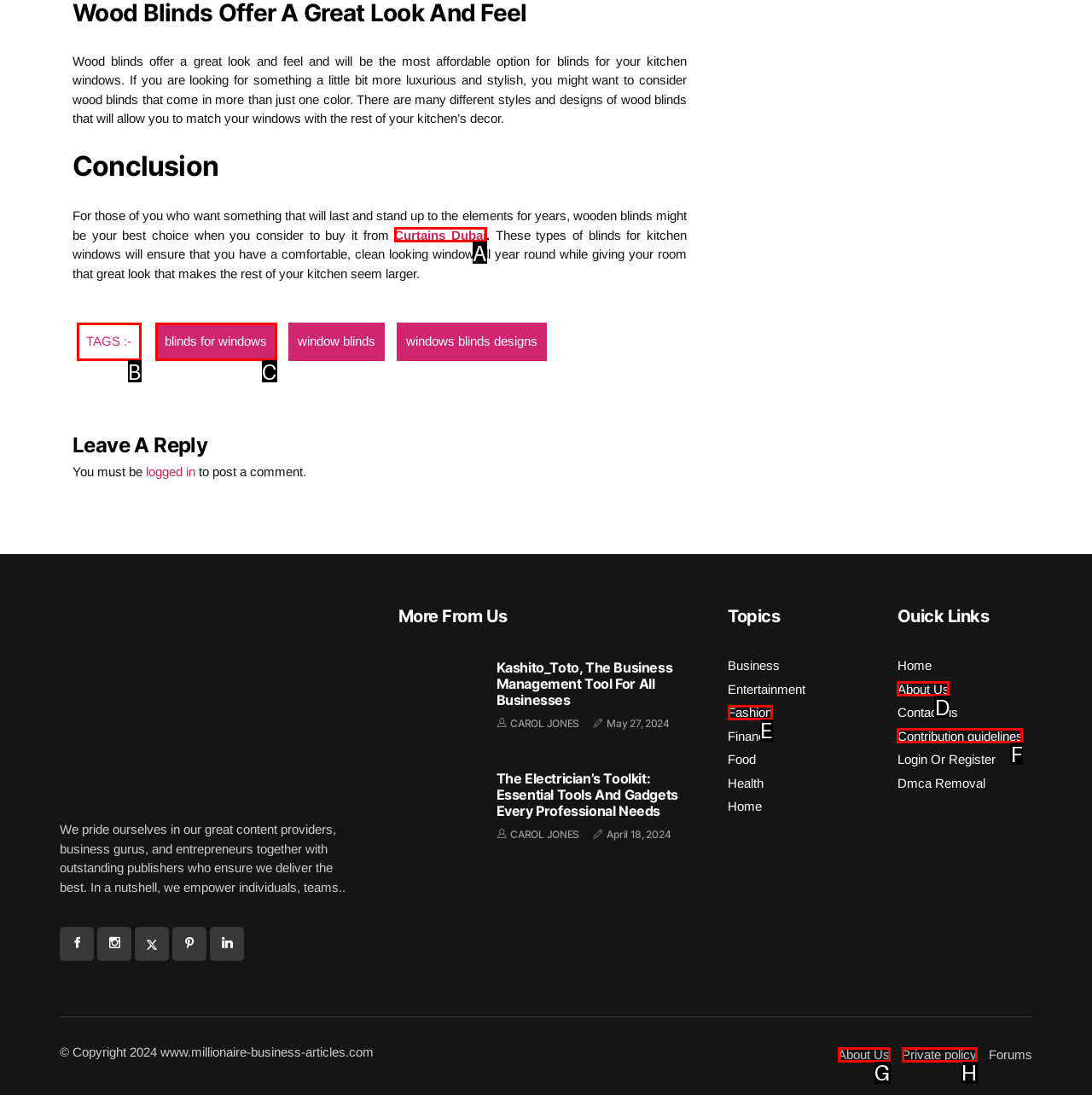Find the option that best fits the description: Fashion. Answer with the letter of the option.

E